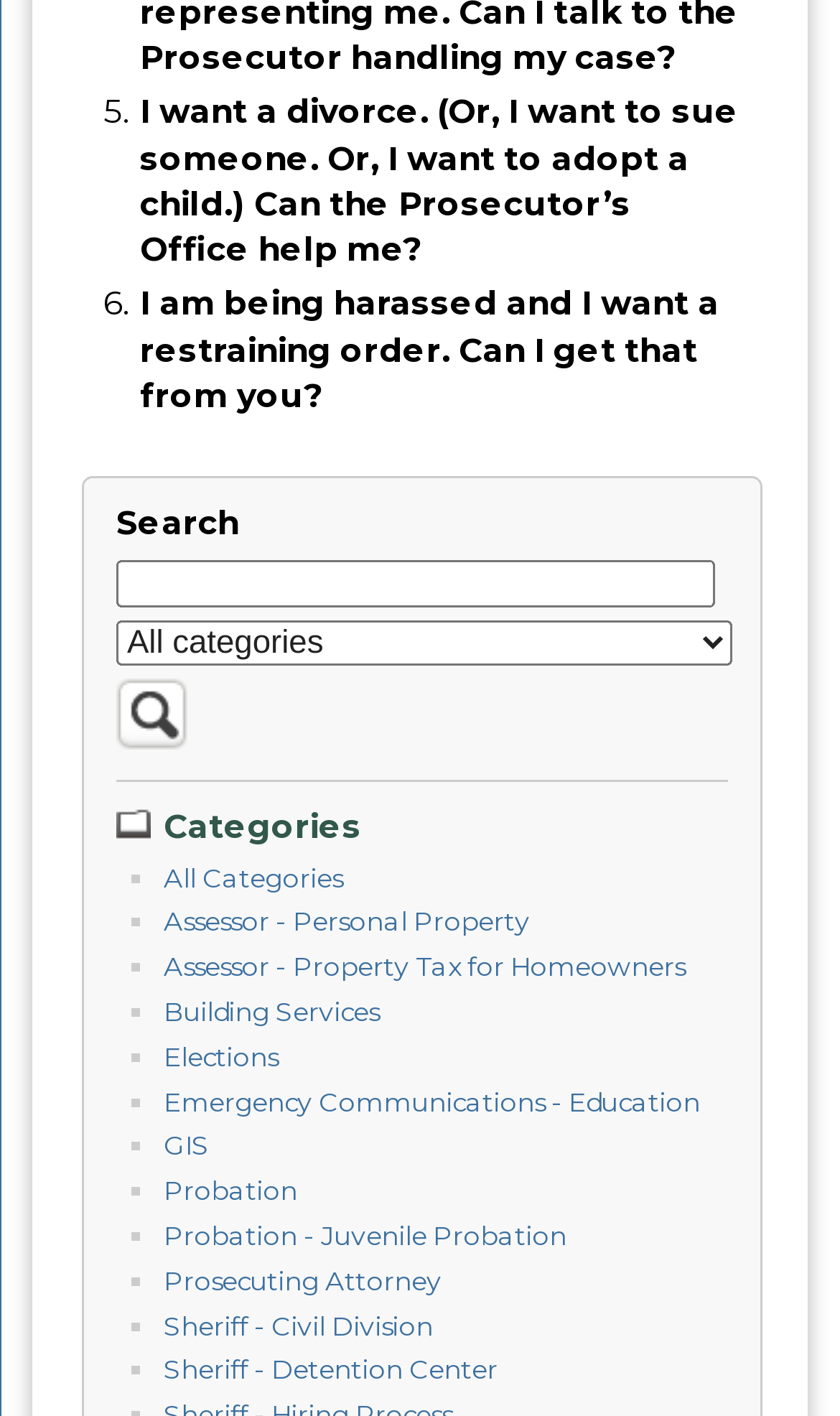Please provide a comprehensive answer to the question based on the screenshot: What is the topic of the first question?

I read the first question, which is 'I want a divorce. (Or, I want to sue someone. Or, I want to adopt a child.) Can the Prosecutor’s Office help me?' and determined that the topic is divorce.